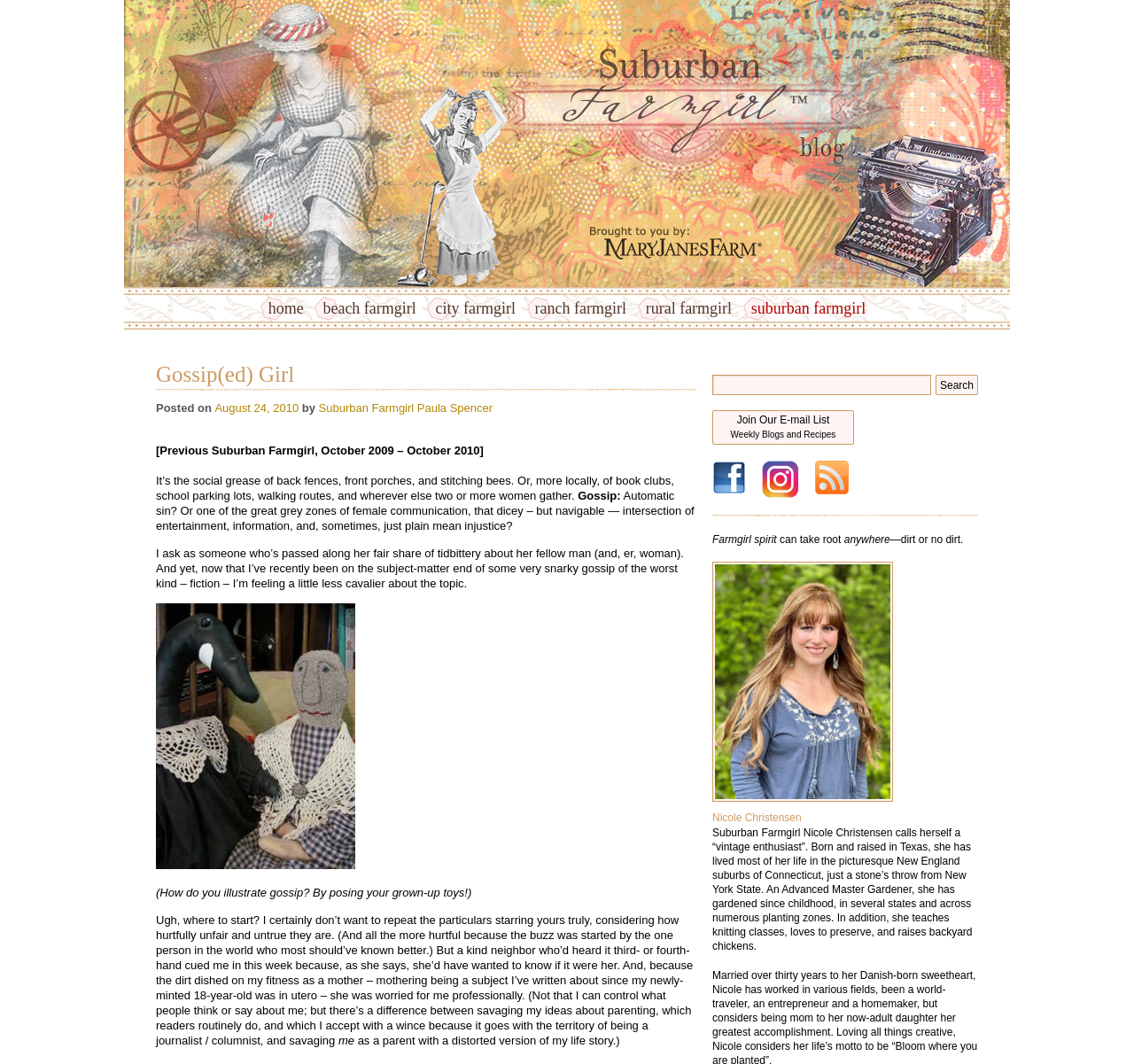Identify the bounding box coordinates of the clickable region to carry out the given instruction: "read the blog post by Suburban Farmgirl".

[0.281, 0.377, 0.365, 0.39]